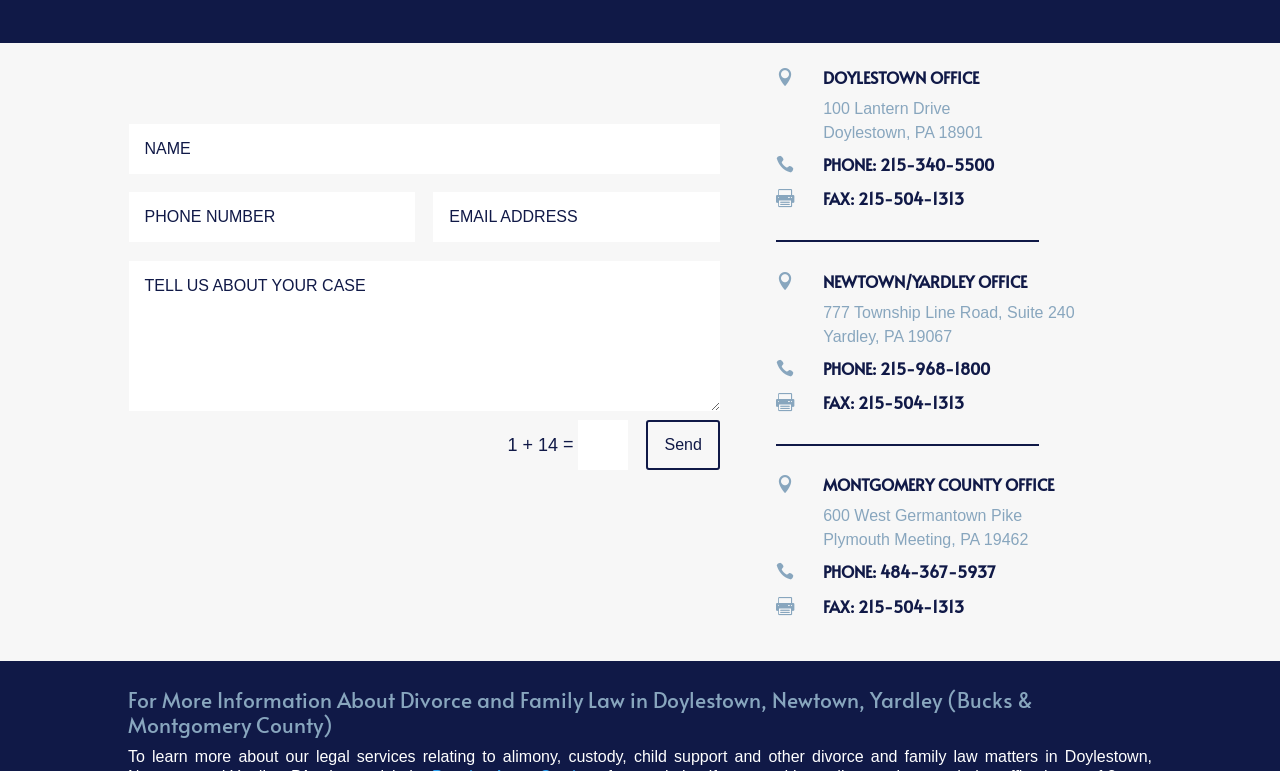Given the element description, predict the bounding box coordinates in the format (top-left x, top-left y, bottom-right x, bottom-right y), using floating point numbers between 0 and 1: Send

[0.505, 0.544, 0.562, 0.609]